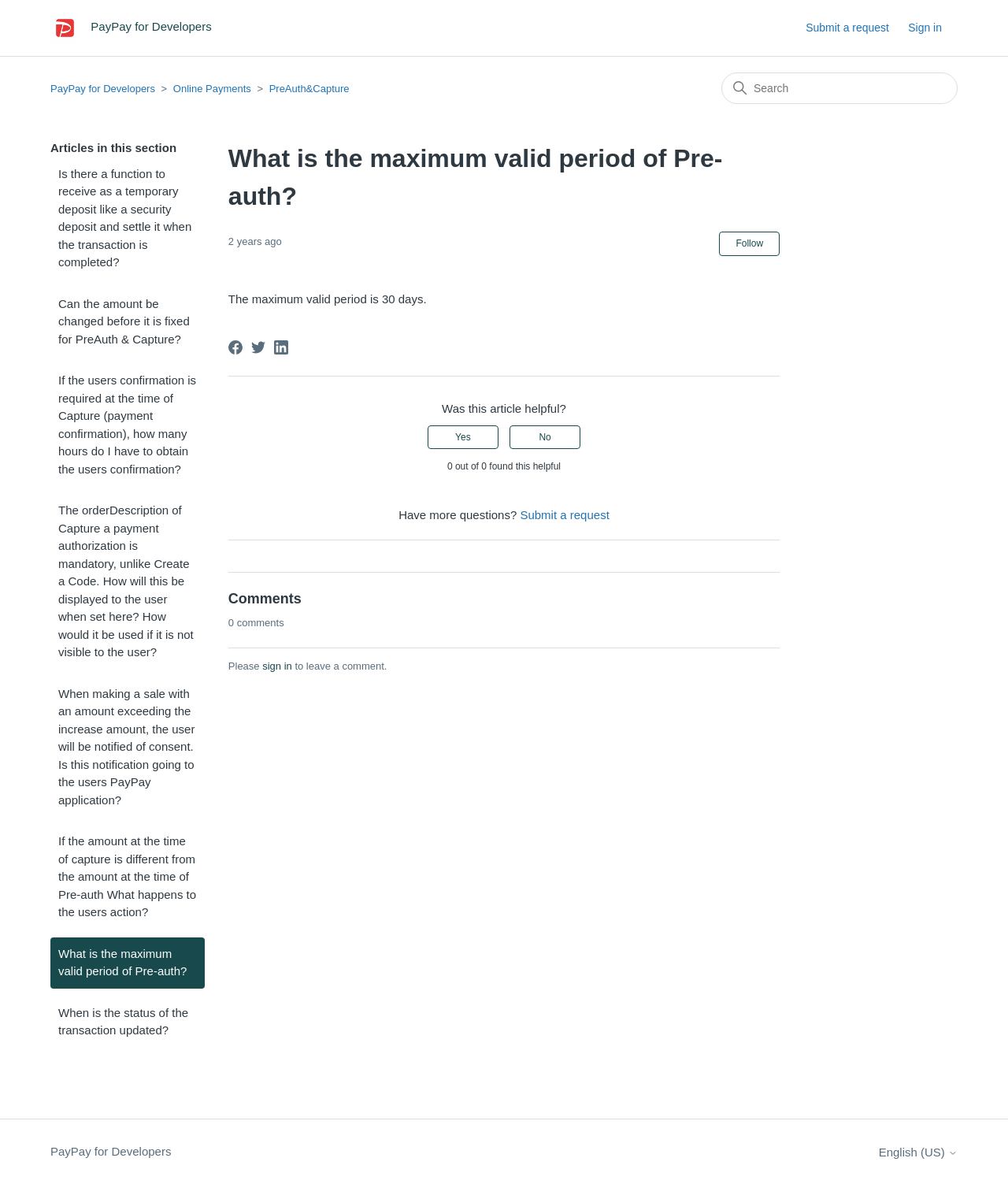Generate a detailed explanation of the webpage's features and information.

This webpage is a help center article from PayPay for Developers. At the top, there is a navigation bar with a link to the home page, a "Submit a request" button, and a "Sign in" button. Below the navigation bar, there is a main content area with a list of links to different sections, including "PayPay for Developers", "Online Payments", and "PreAuth&Capture". 

To the right of the list, there is a search bar and an image. Below the list and search bar, there is a section titled "Articles in this section" with multiple links to related articles. The current article is "What is the maximum valid period of Pre-auth?" and it has a header with the title, a timestamp, and a "Follow Article" button. The article content is a single sentence: "The maximum valid period is 30 days." 

At the bottom of the article, there are social media links to share the page, a footer section with a question "Was this article helpful?" and buttons to respond, a "Have more questions?" section with a link to submit a request, and a comments section with a heading and a message indicating that there are no comments. Finally, at the very bottom of the page, there is a content information section with a link to PayPay for Developers and a language selection button.